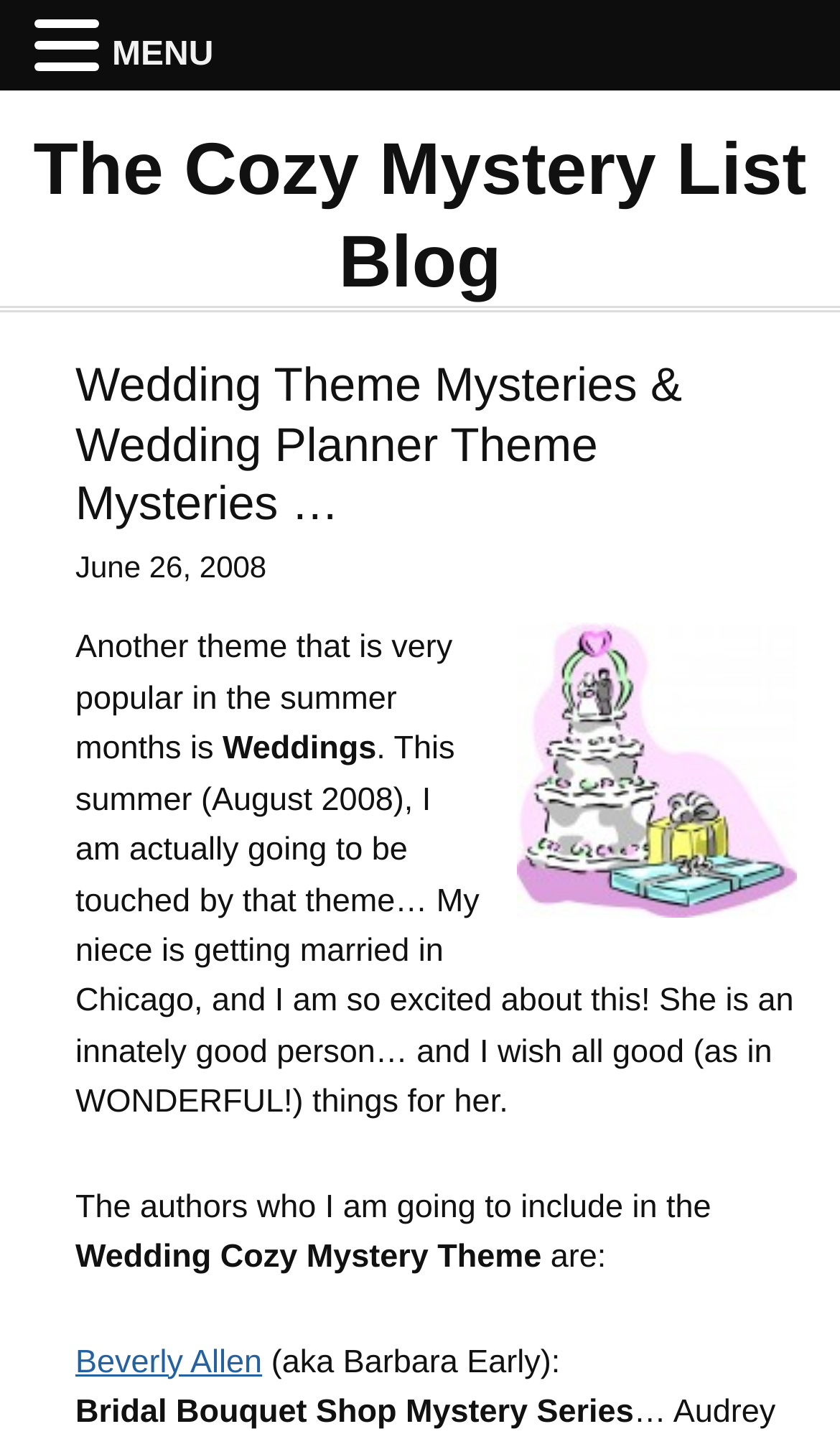Based on the description "MENU", find the bounding box of the specified UI element.

[0.133, 0.012, 0.254, 0.065]